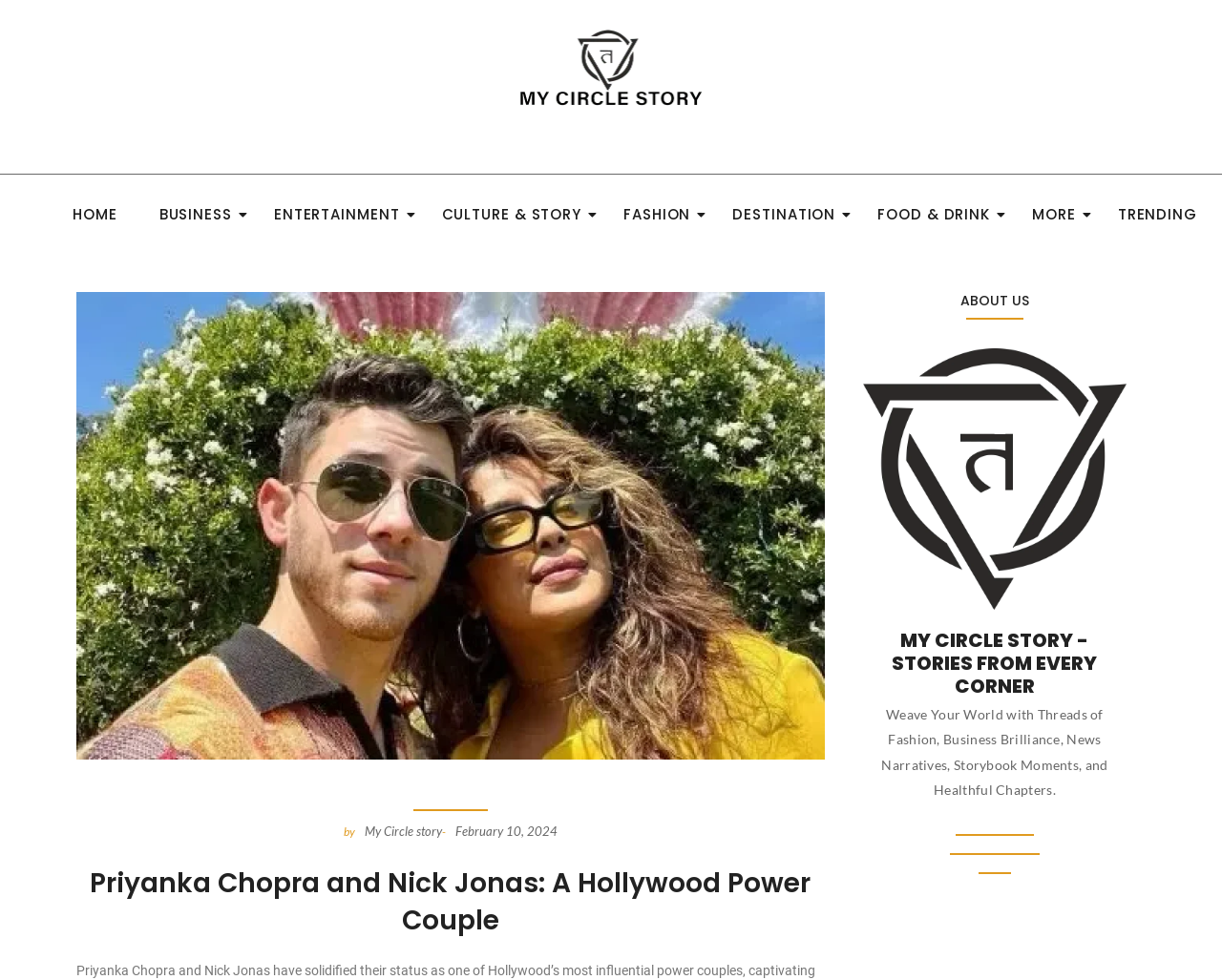Locate the bounding box coordinates of the element to click to perform the following action: 'read about Priyanka Chopra and Nick Jonas'. The coordinates should be given as four float values between 0 and 1, in the form of [left, top, right, bottom].

[0.424, 0.029, 0.576, 0.109]